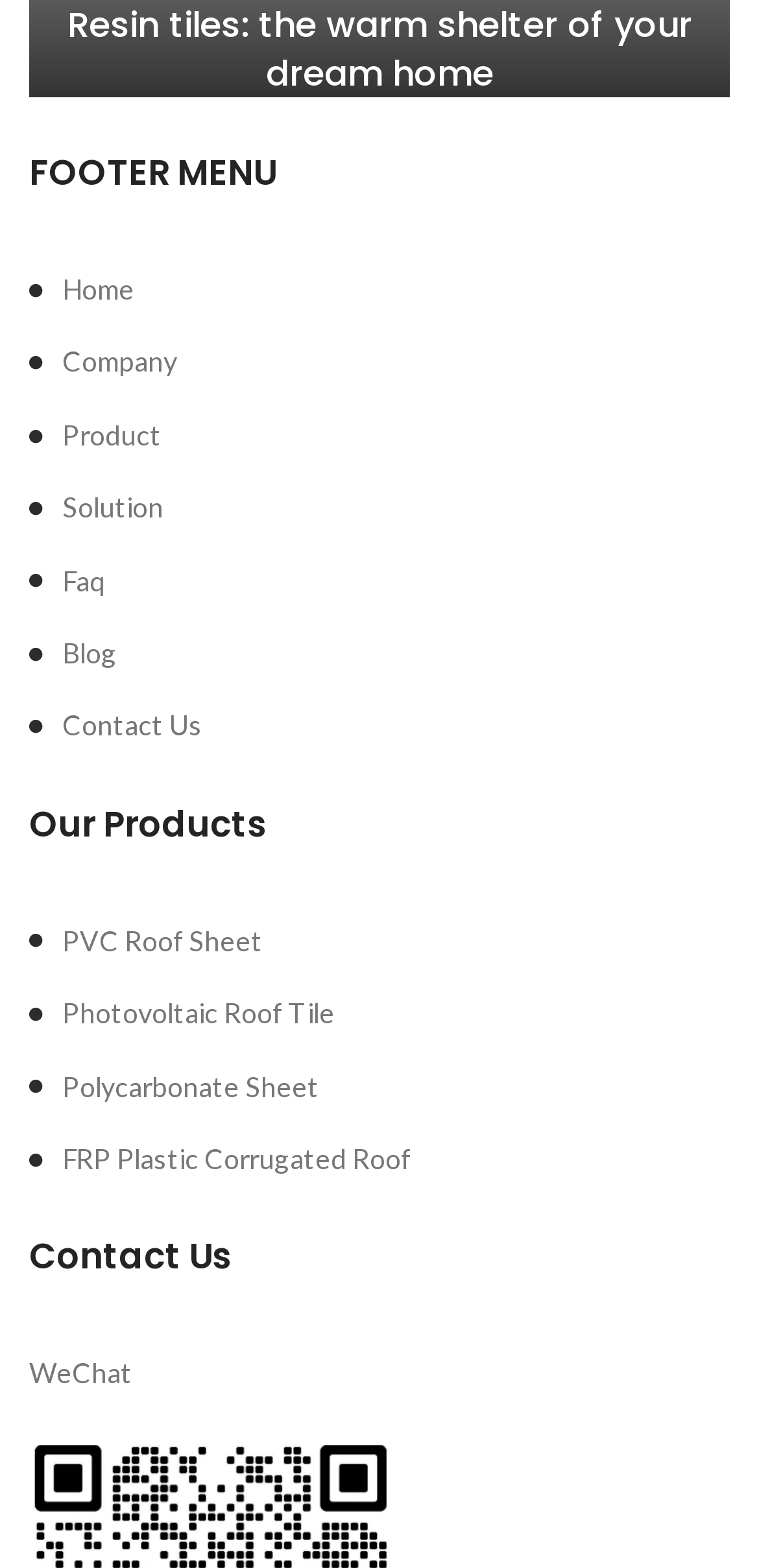What is the second product listed?
Give a comprehensive and detailed explanation for the question.

I looked at the list of products and found that the second product is Photovoltaic Roof Tile, which is listed below PVC Roof Sheet.